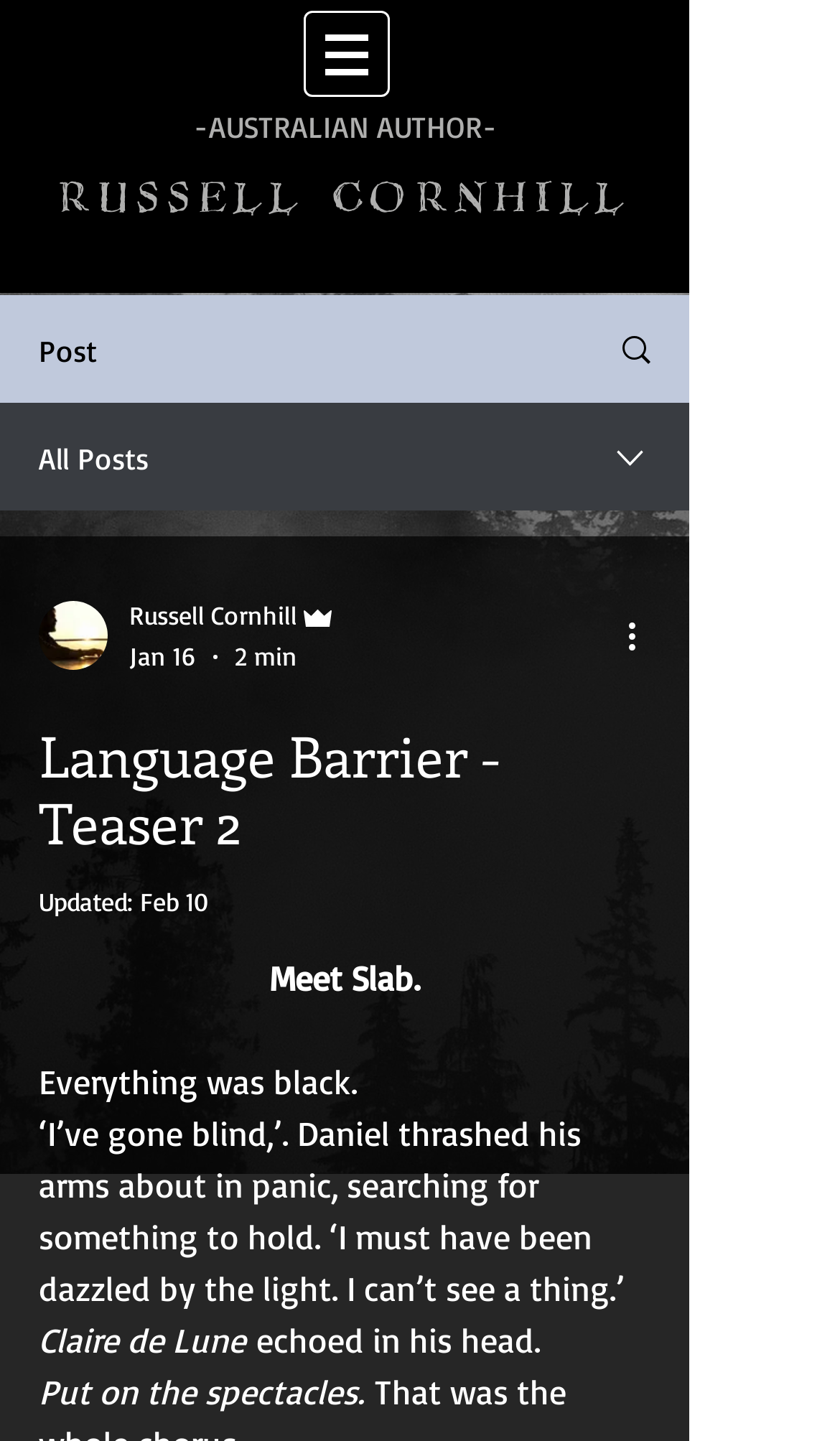What is the title of the article?
Provide a detailed answer to the question, using the image to inform your response.

I found the title of the article by looking at the heading element 'Language Barrier - Teaser 2' which is located near the middle of the page. This element is a heading, indicating that it's a title.